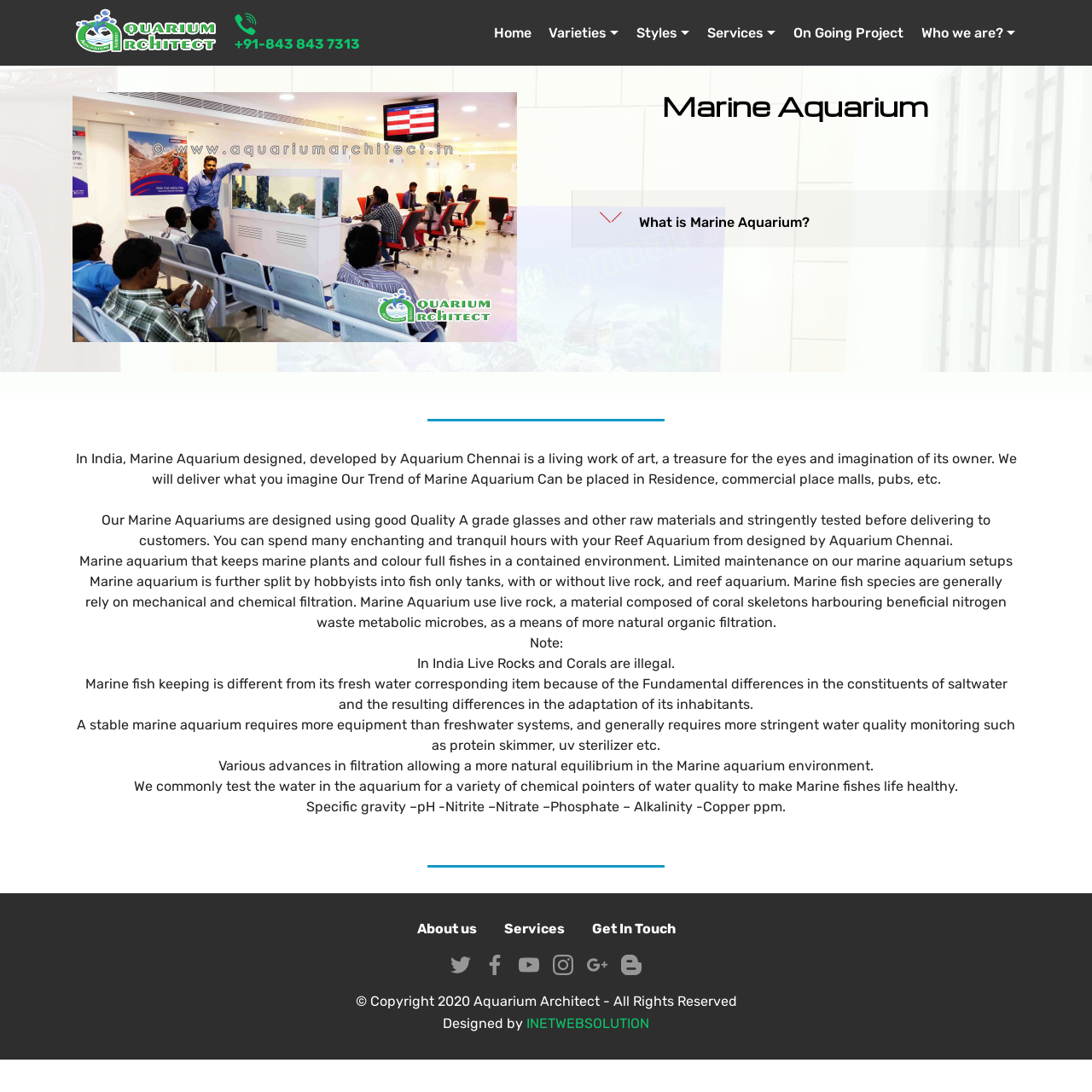What is the main topic of this webpage?
Using the picture, provide a one-word or short phrase answer.

Marine Aquarium